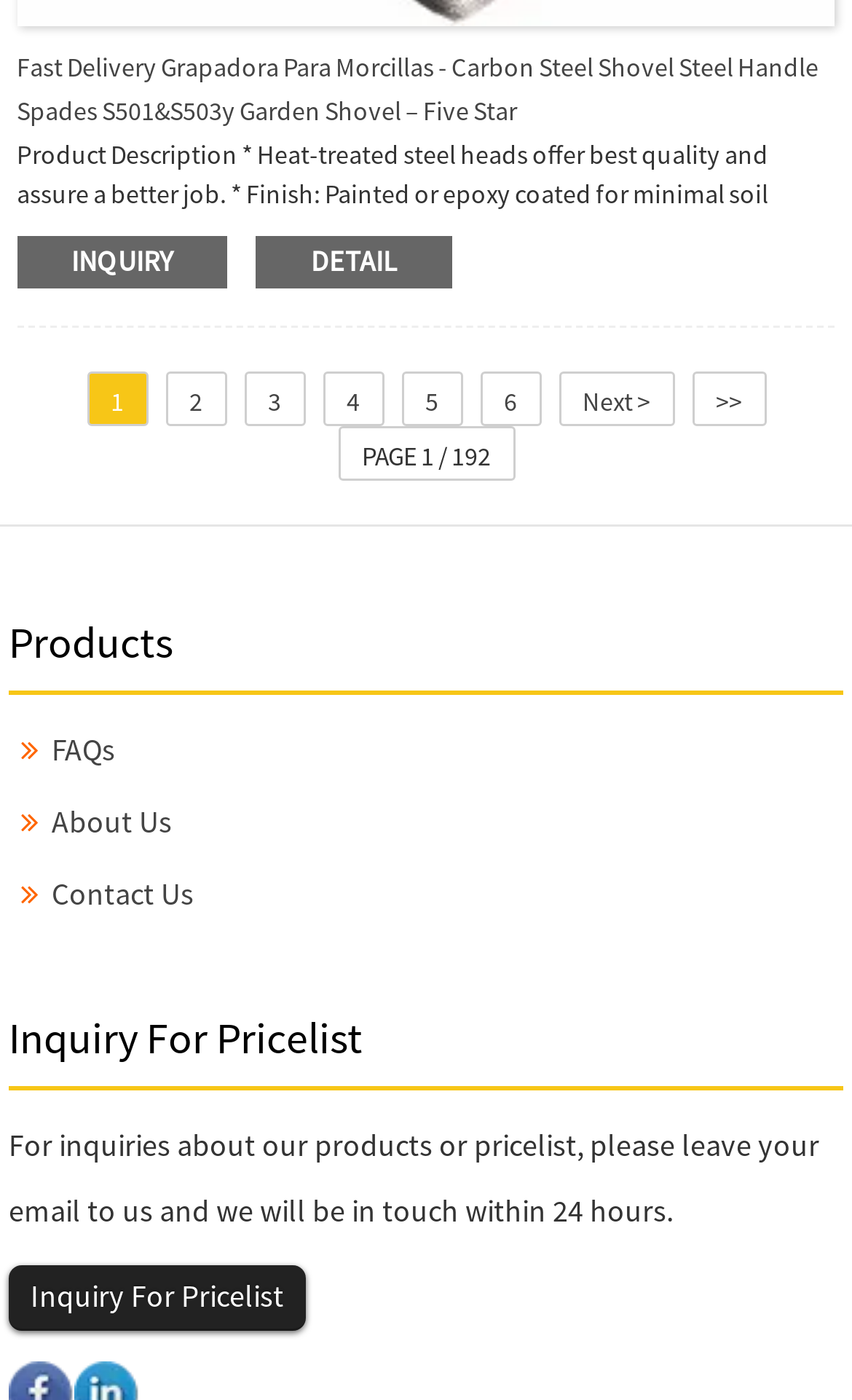Locate the bounding box coordinates of the UI element described by: "Contact Us". The bounding box coordinates should consist of four float numbers between 0 and 1, i.e., [left, top, right, bottom].

[0.06, 0.624, 0.227, 0.652]